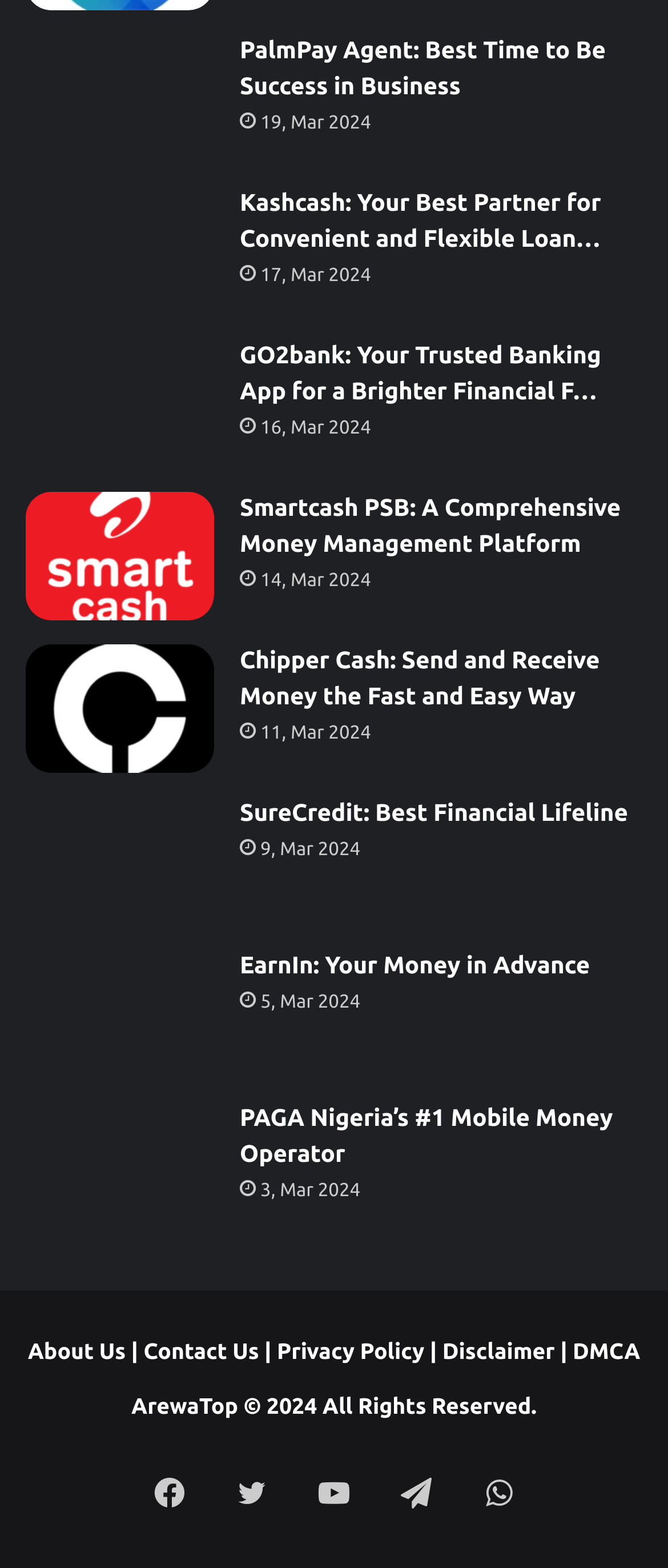Predict the bounding box coordinates of the area that should be clicked to accomplish the following instruction: "View About Us page". The bounding box coordinates should consist of four float numbers between 0 and 1, i.e., [left, top, right, bottom].

[0.042, 0.855, 0.188, 0.87]